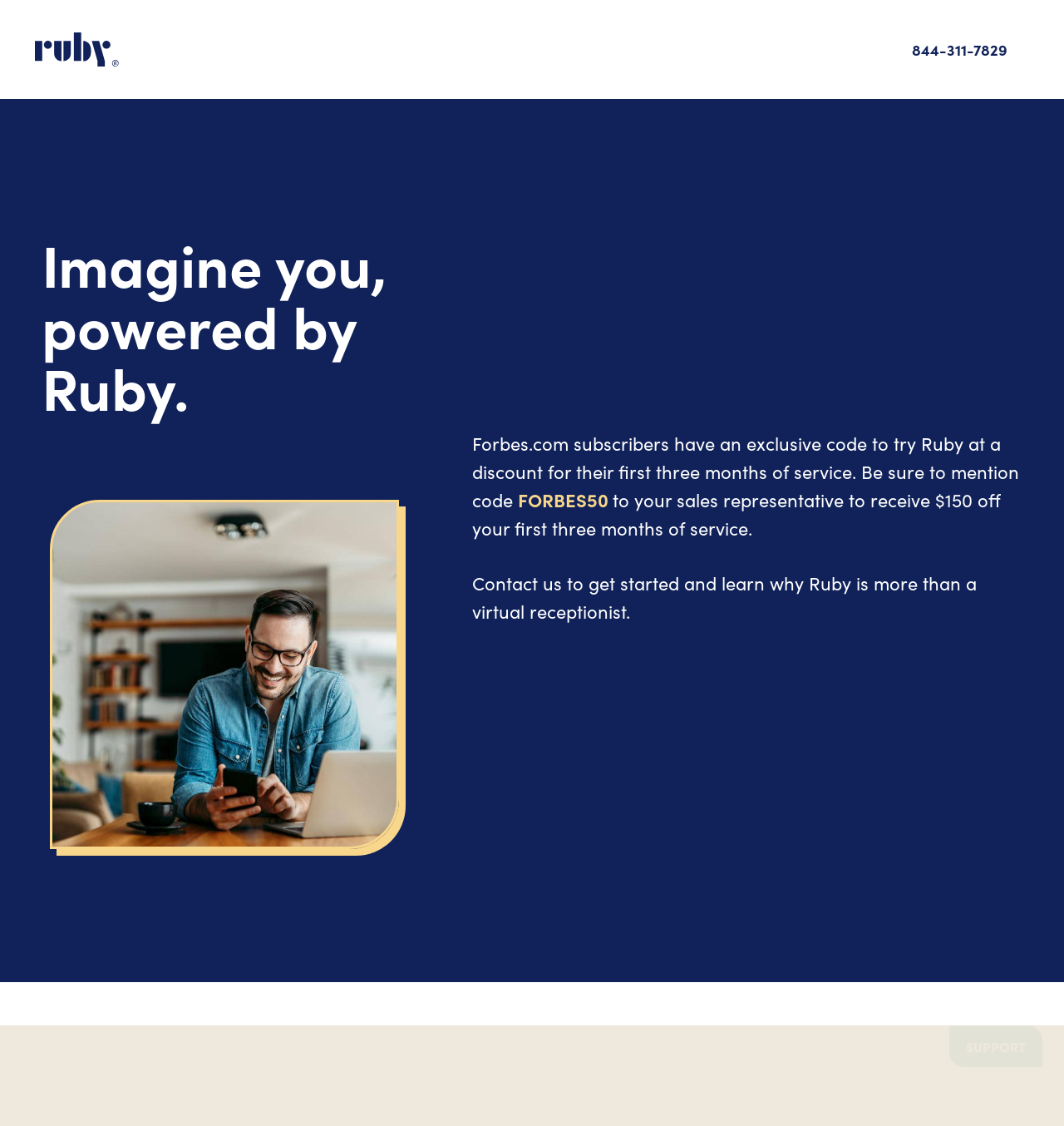Provide the bounding box coordinates of the HTML element this sentence describes: "Support". The bounding box coordinates consist of four float numbers between 0 and 1, i.e., [left, top, right, bottom].

[0.891, 0.888, 0.981, 0.928]